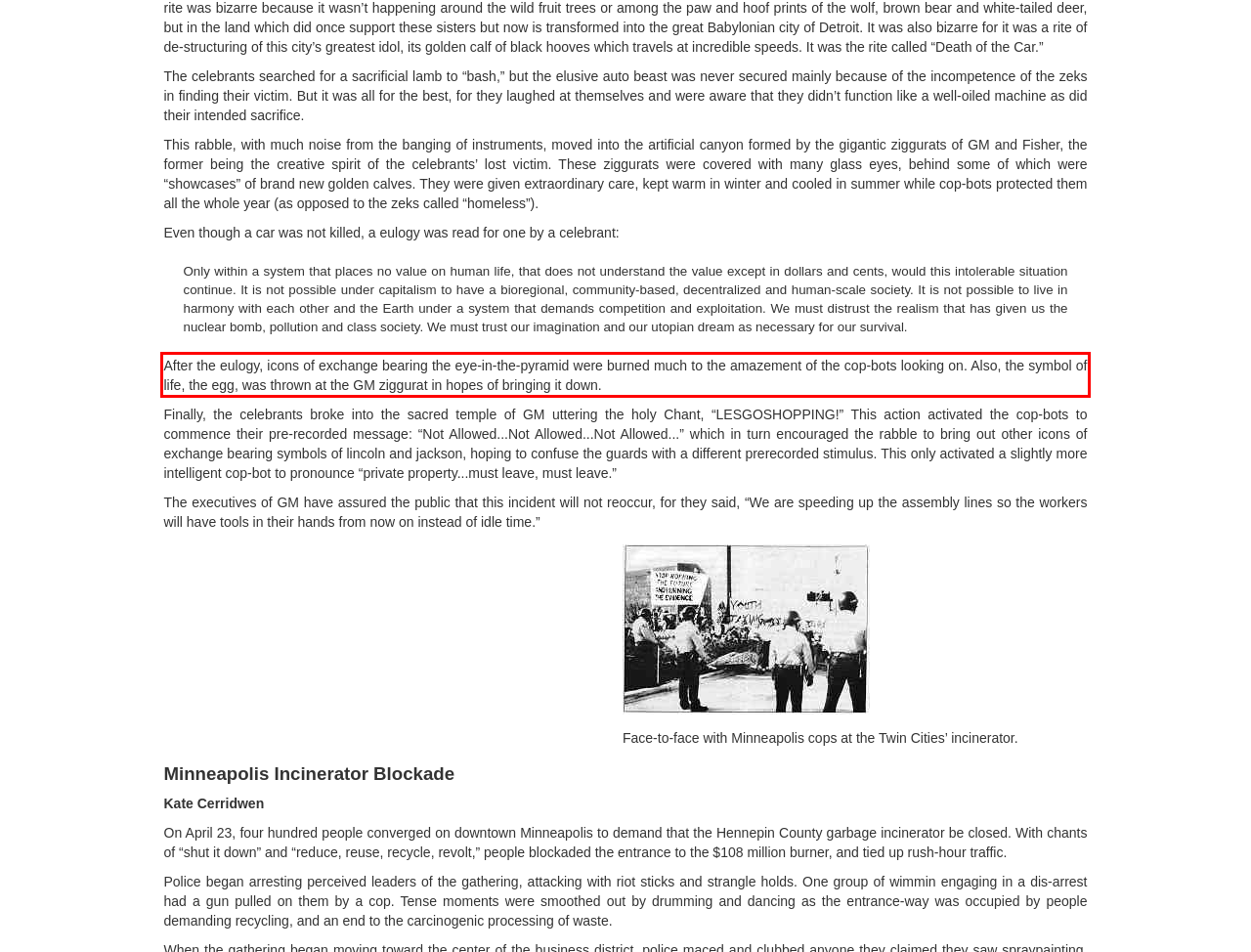Given a webpage screenshot with a red bounding box, perform OCR to read and deliver the text enclosed by the red bounding box.

After the eulogy, icons of exchange bearing the eye-in-the-pyramid were burned much to the amazement of the cop-bots looking on. Also, the symbol of life, the egg, was thrown at the GM ziggurat in hopes of bringing it down.